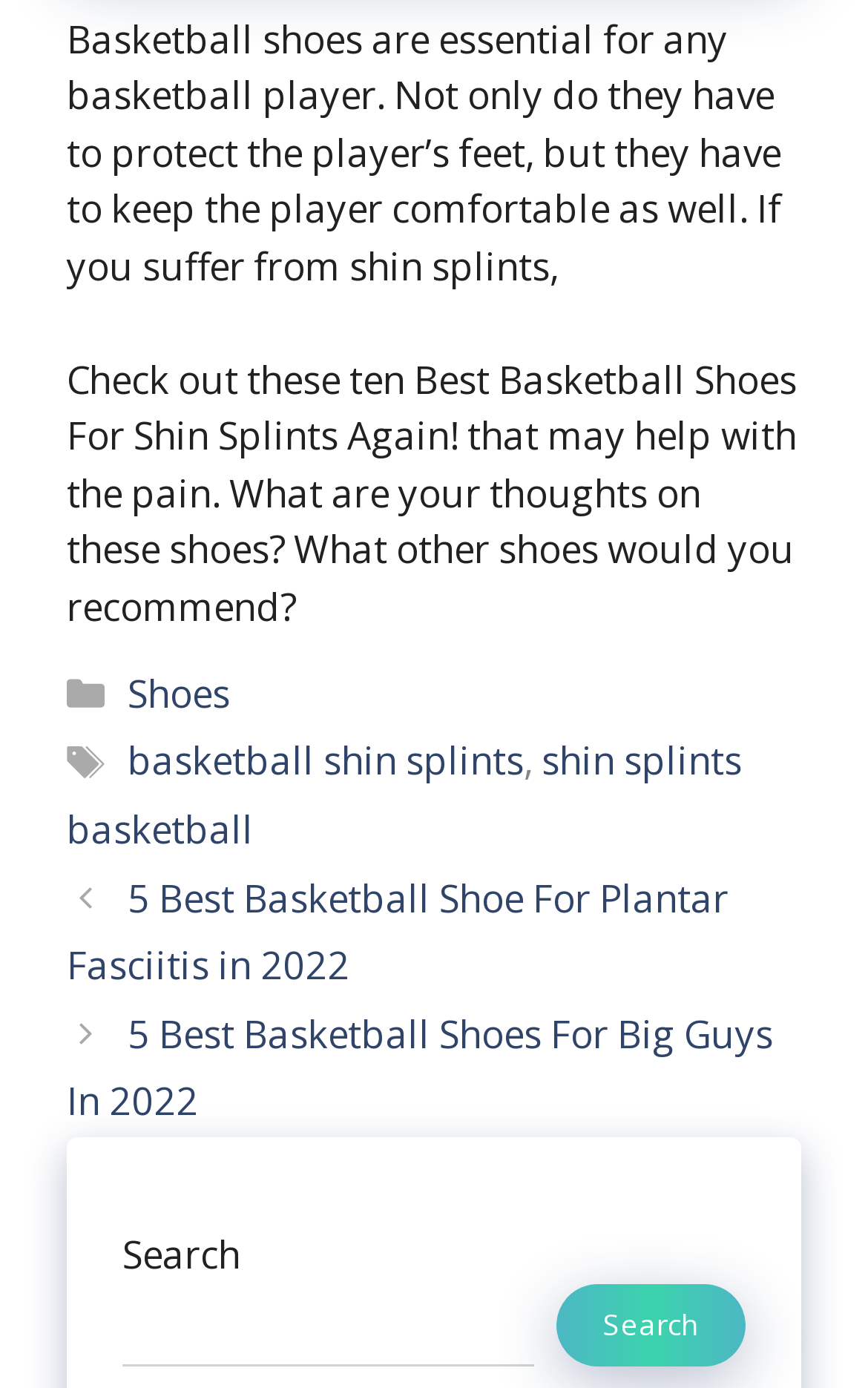Answer the question in one word or a short phrase:
What type of content is listed under 'Posts'?

Basketball shoe articles